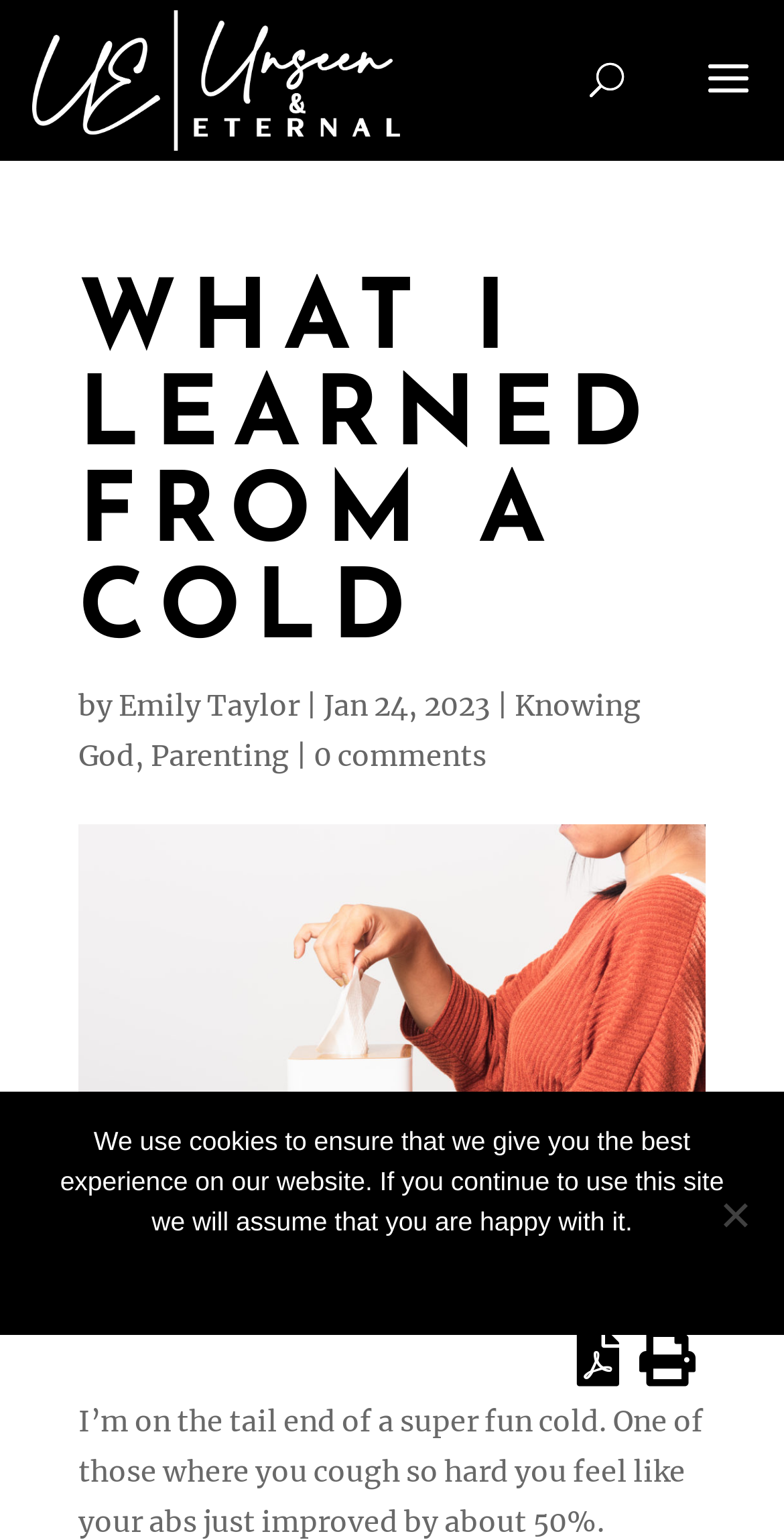Offer an in-depth caption of the entire webpage.

This webpage is an article titled "What I Learned From a Cold" by Emily Taylor, published on January 24, 2023. At the top left, there is a link to skip to the content, and next to it, a logo of "Unseen & Eternal" with an image. On the top right, there is a menu button and a search bar with a placeholder text "Search for...". 

Below the top section, the article title "WHAT I LEARNED FROM A COLD" is prominently displayed in a large font. The author's name "Emily Taylor" is written below the title, followed by a vertical line and the date of publication. There are also links to categories "Knowing God" and "Parenting" with a vertical line in between. 

The article's content is accompanied by an image of a Kleenex box on the right side. At the bottom of the article, there are social media links represented by icons. 

On the bottom left, there is a cookie notice dialog with a message explaining the use of cookies on the website. The dialog has an "Ok" button and a "No" button.